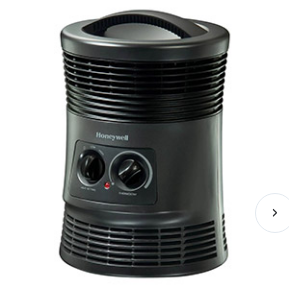Provide a thorough description of what you see in the image.

The image showcases the Honeywell 360 Degree Surround Digital Fan Forced Heater in a sleek gray design. This portable heater features a compact shape with a top handle for easy transport, making it an ideal choice for various spaces. The front panel is equipped with two control knobs for adjusting the heat settings and fan speed, providing user-friendly operation. Additionally, there's a power indicator light to signal when the heater is on. This heater is suitable for those looking to efficiently warm up their surroundings while enhancing comfort during colder months.